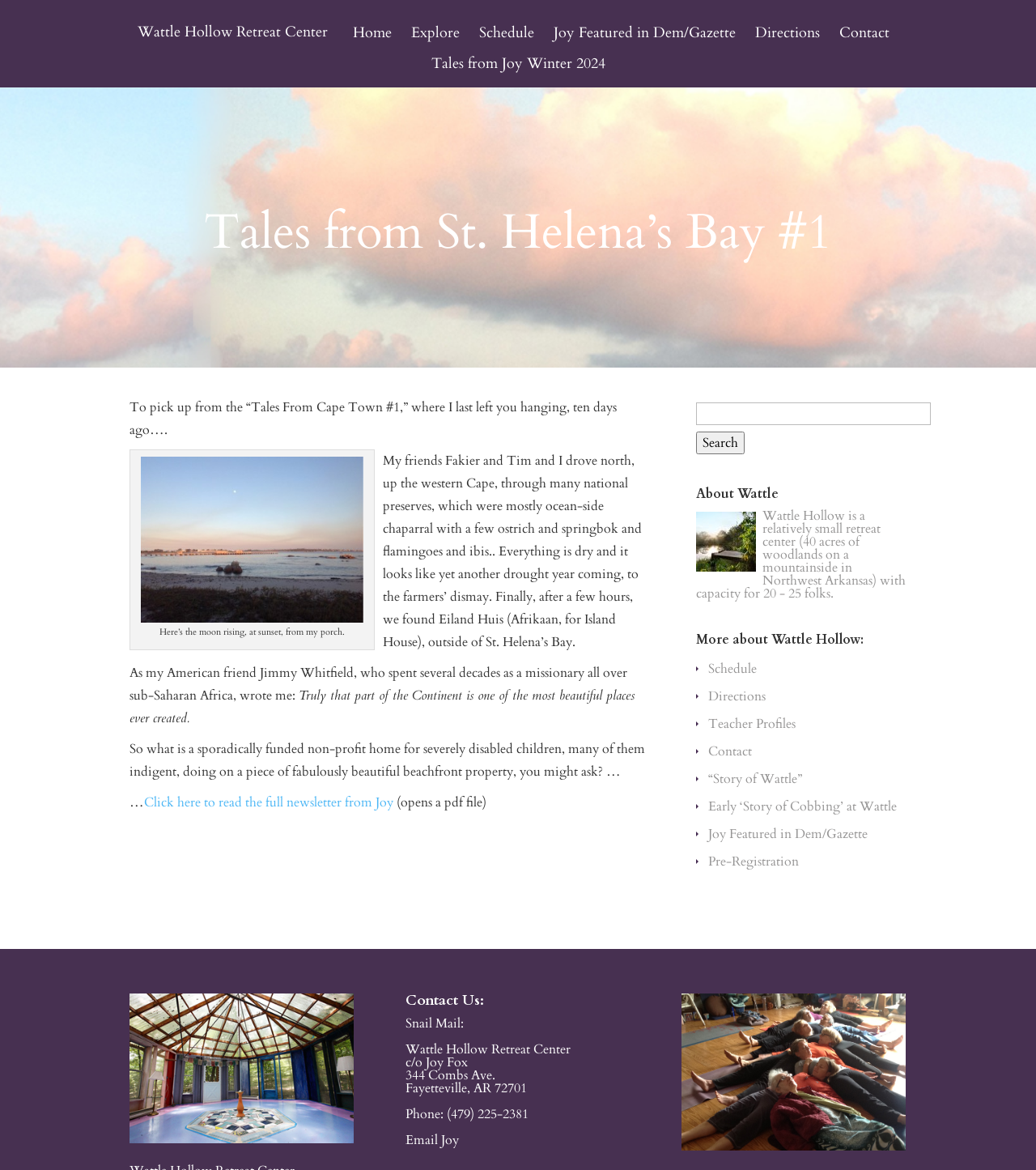Identify the bounding box coordinates of the section that should be clicked to achieve the task described: "Search for something".

[0.672, 0.344, 0.898, 0.363]